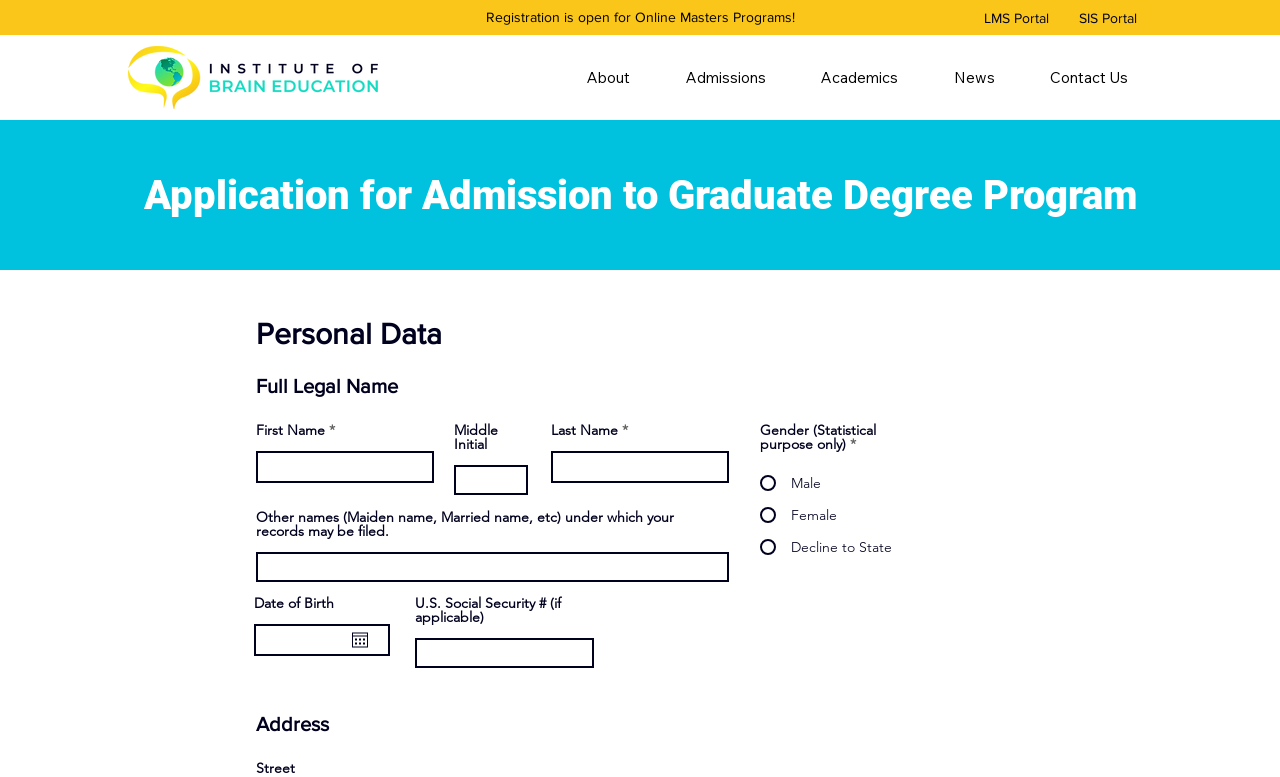Determine the bounding box coordinates of the section to be clicked to follow the instruction: "Enter Last Name". The coordinates should be given as four float numbers between 0 and 1, formatted as [left, top, right, bottom].

[0.43, 0.58, 0.57, 0.621]